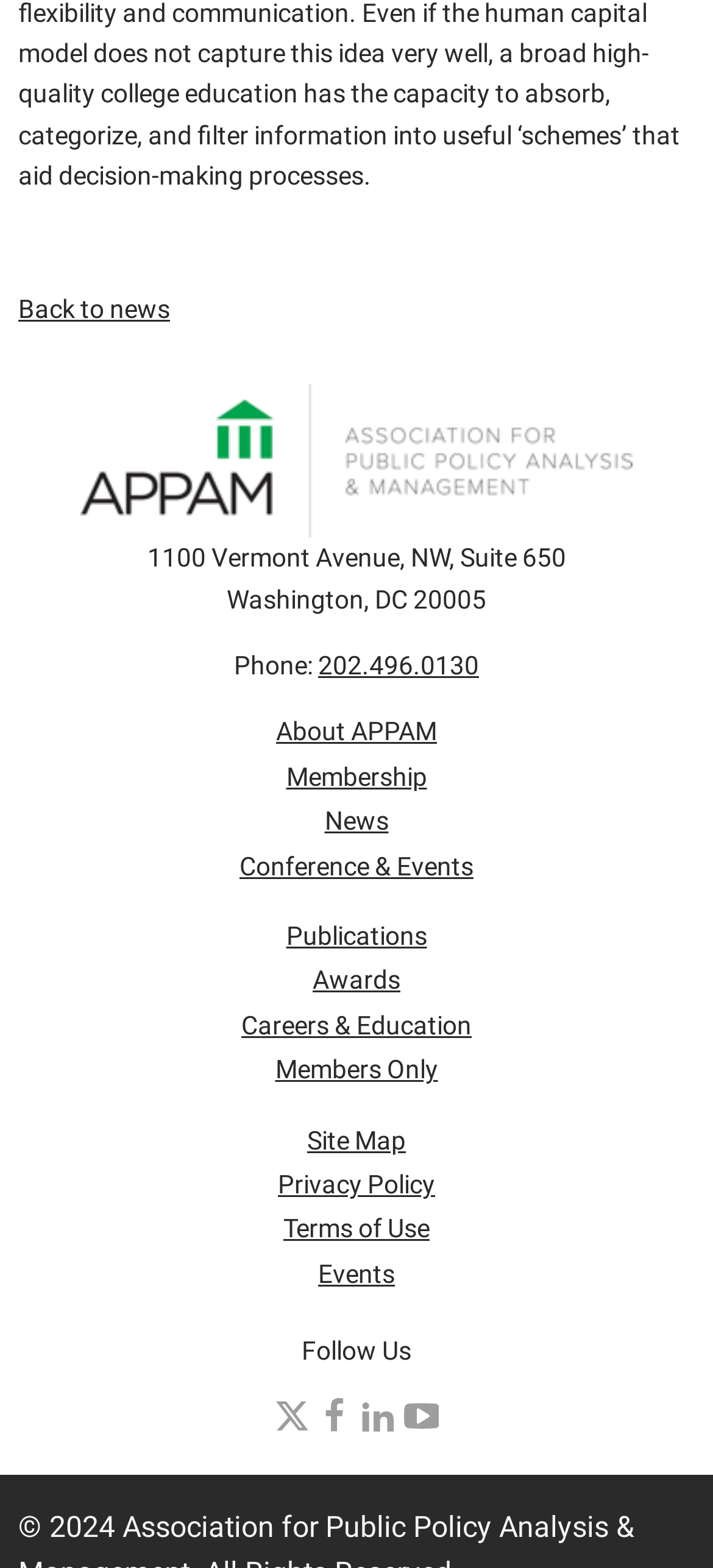Please determine the bounding box of the UI element that matches this description: About APPAM. The coordinates should be given as (top-left x, top-left y, bottom-right x, bottom-right y), with all values between 0 and 1.

[0.387, 0.457, 0.613, 0.476]